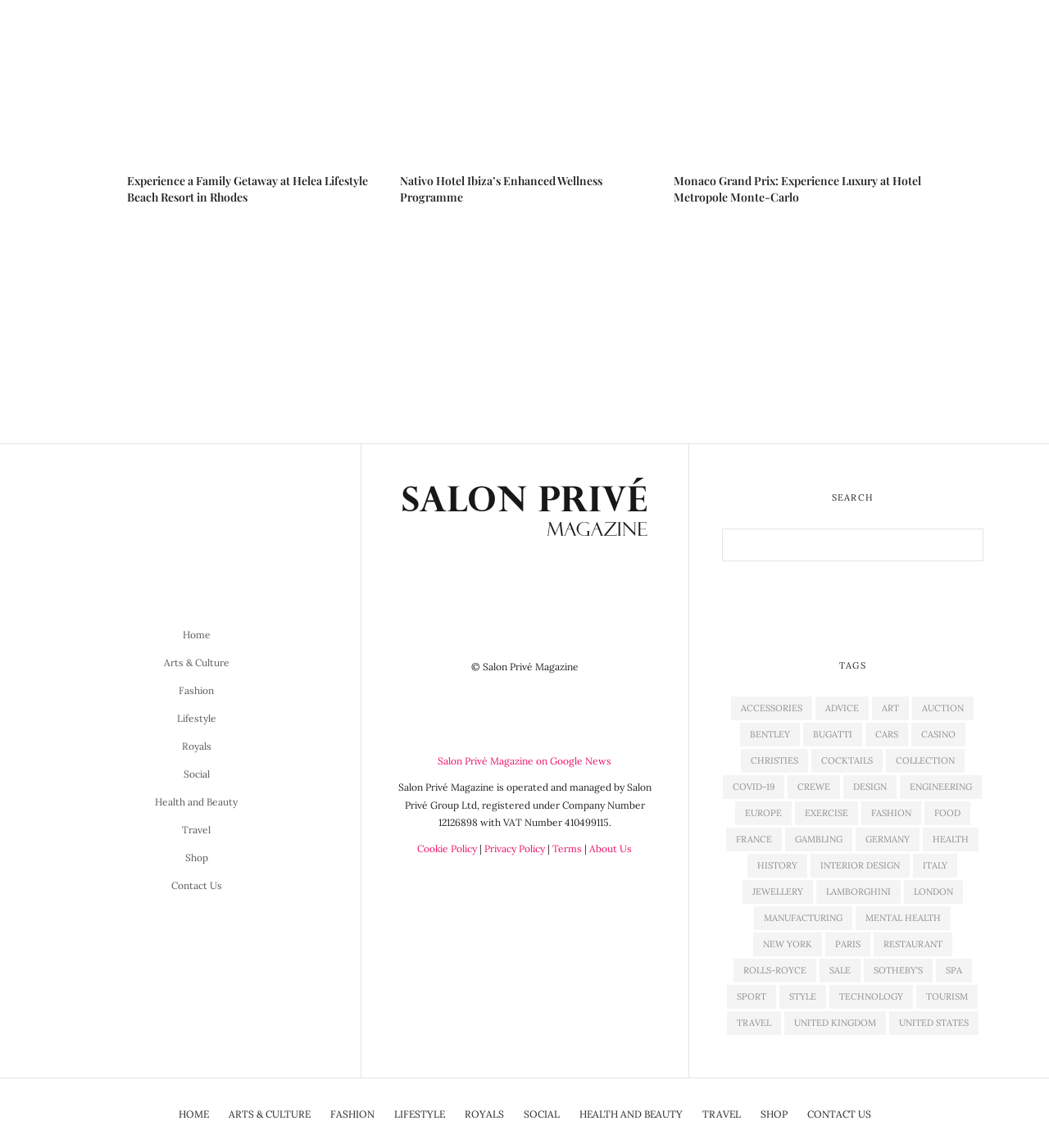What is the company name operating Salon Privé Magazine?
Look at the image and answer with only one word or phrase.

Salon Privé Group Ltd